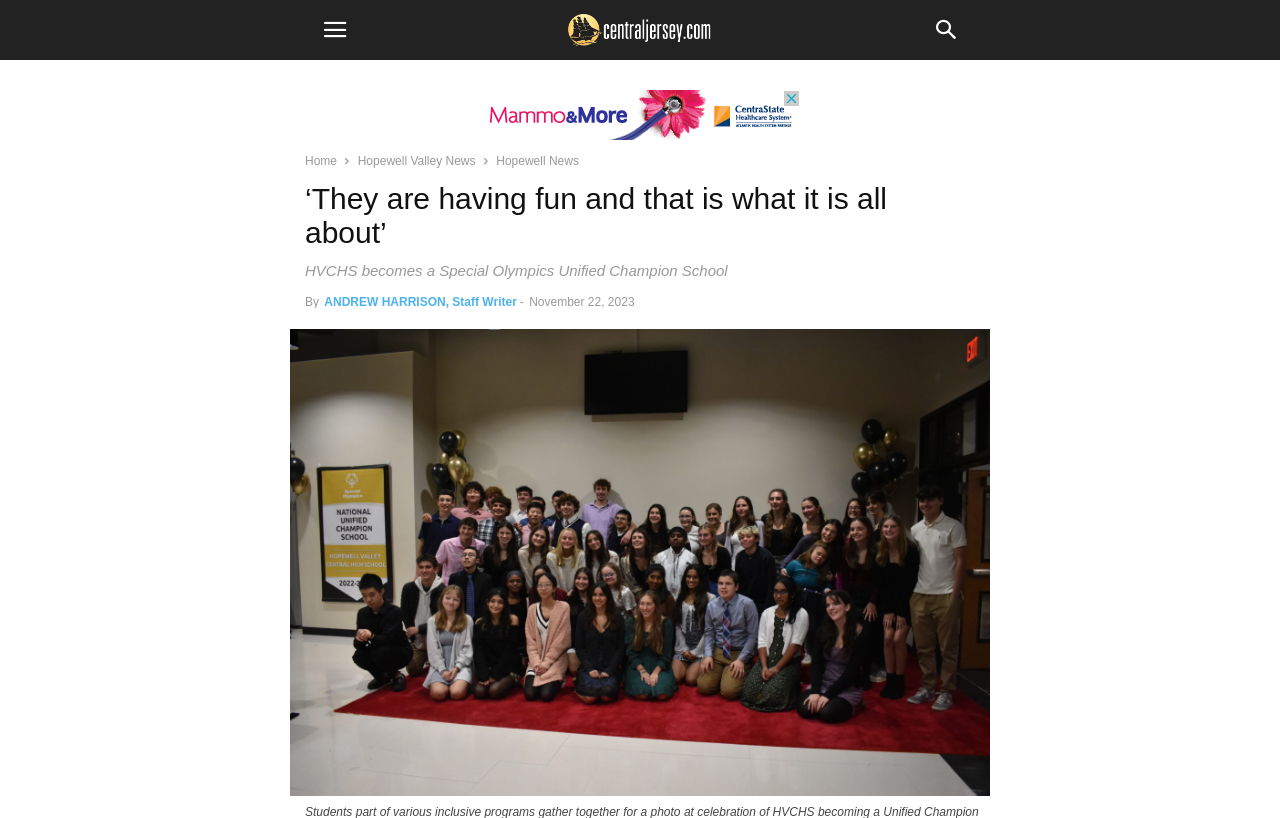Please answer the following question using a single word or phrase: 
What is HVCHS?

Hopewell Valley Central High School